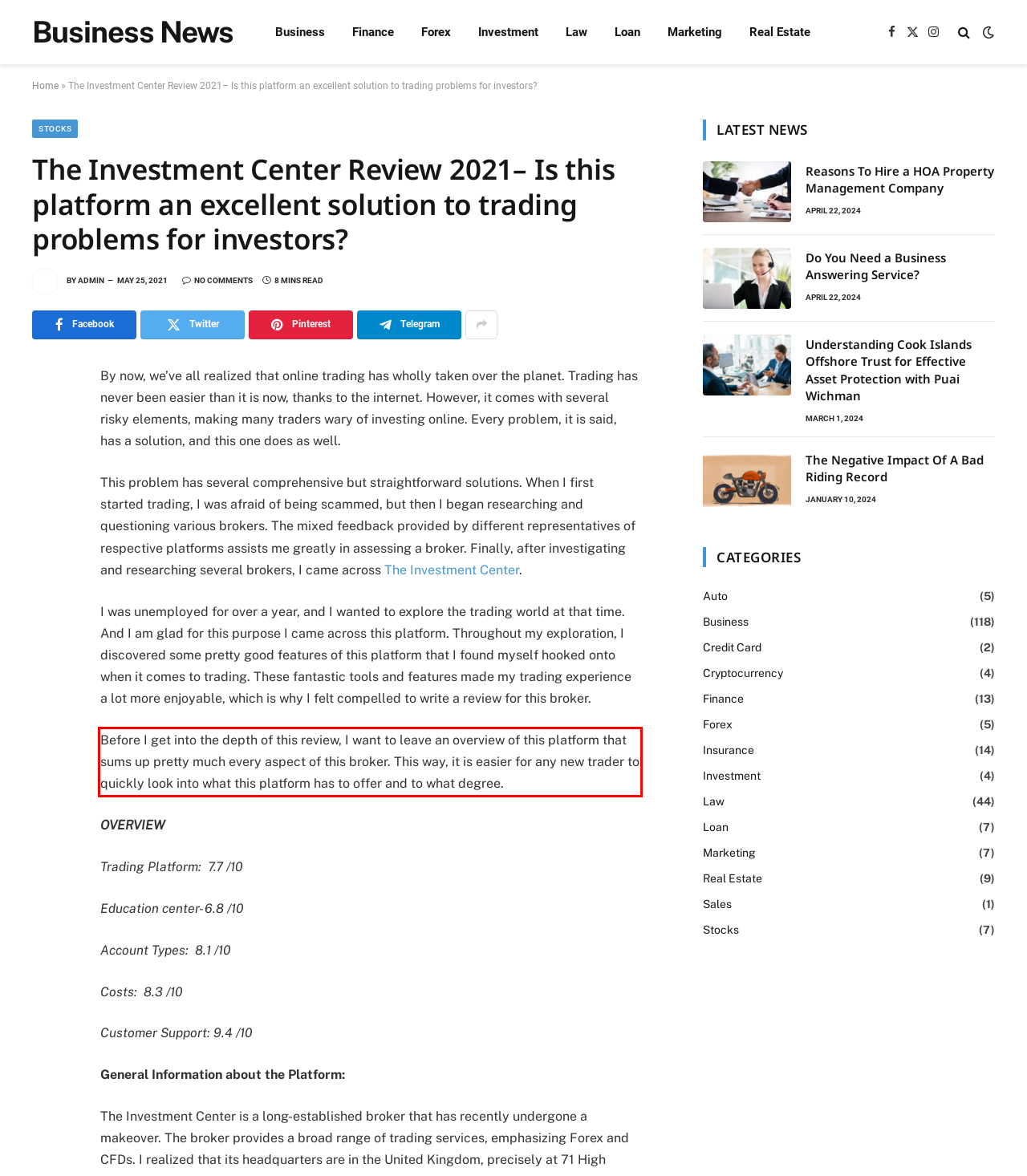Analyze the screenshot of the webpage that features a red bounding box and recognize the text content enclosed within this red bounding box.

Before I get into the depth of this review, I want to leave an overview of this platform that sums up pretty much every aspect of this broker. This way, it is easier for any new trader to quickly look into what this platform has to offer and to what degree.